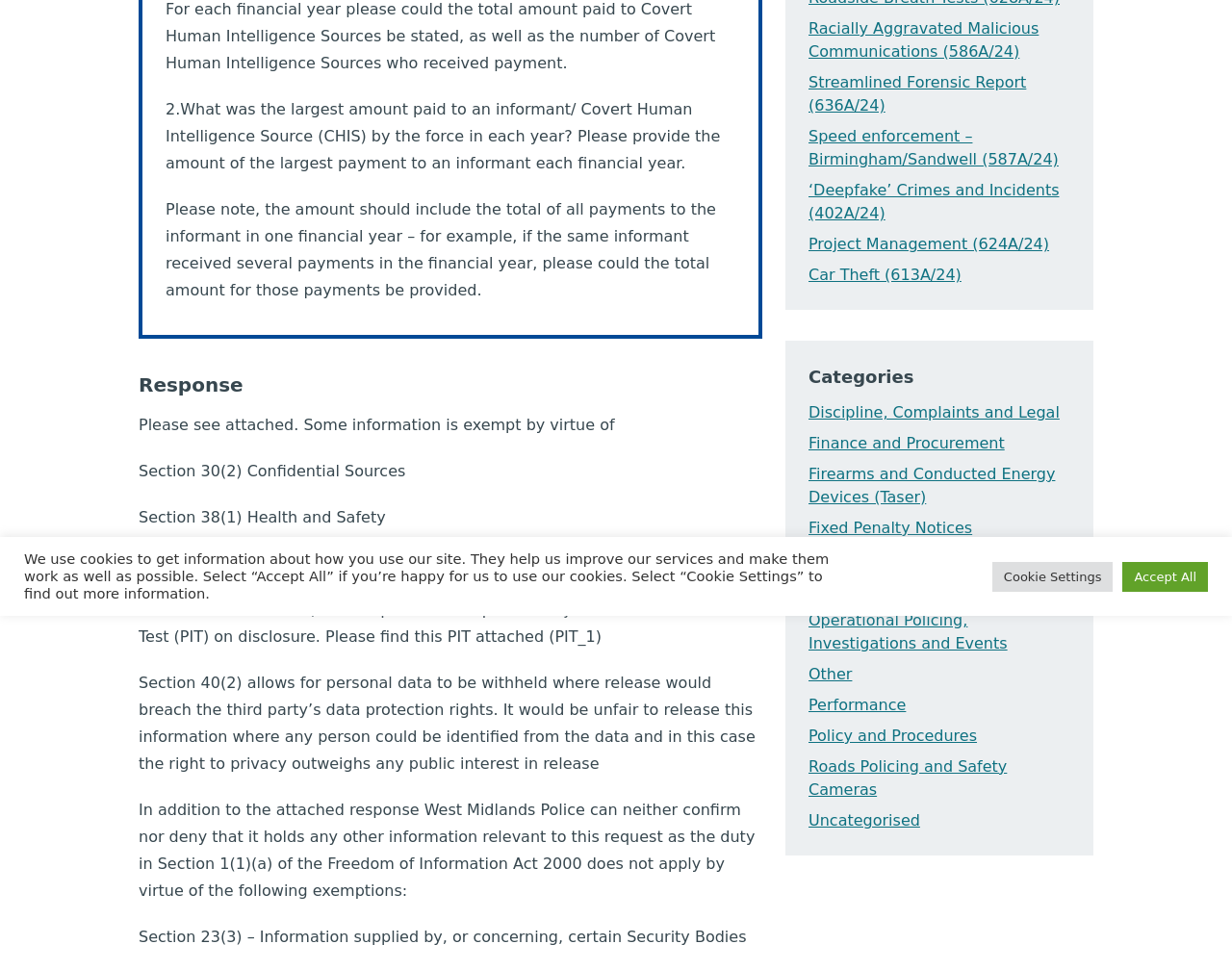Provide the bounding box coordinates of the HTML element this sentence describes: "‘Deepfake’ Crimes and Incidents (402A/24)". The bounding box coordinates consist of four float numbers between 0 and 1, i.e., [left, top, right, bottom].

[0.656, 0.187, 0.86, 0.229]